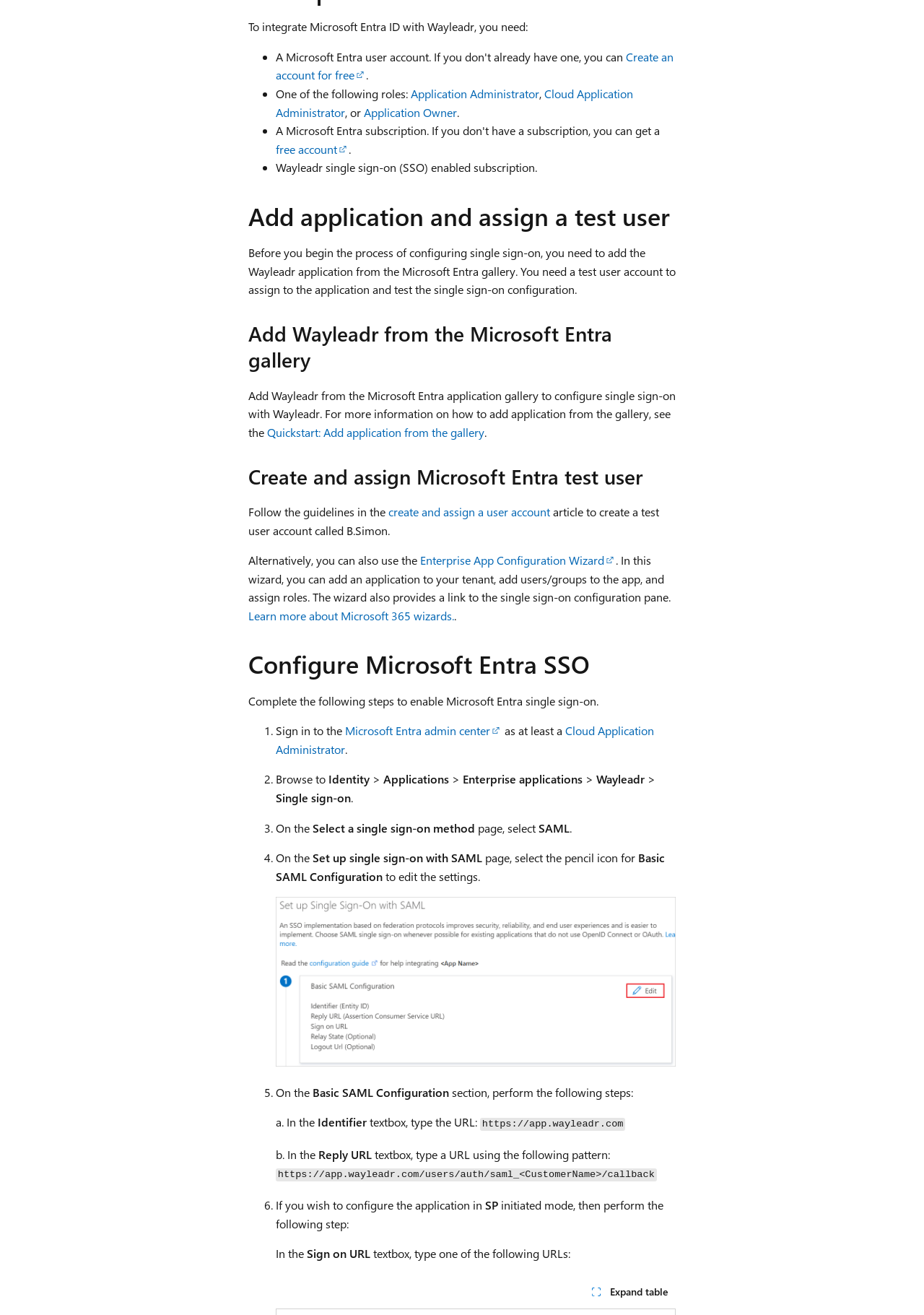Please identify the bounding box coordinates of where to click in order to follow the instruction: "Select 'Workday'".

[0.044, 0.338, 0.231, 0.354]